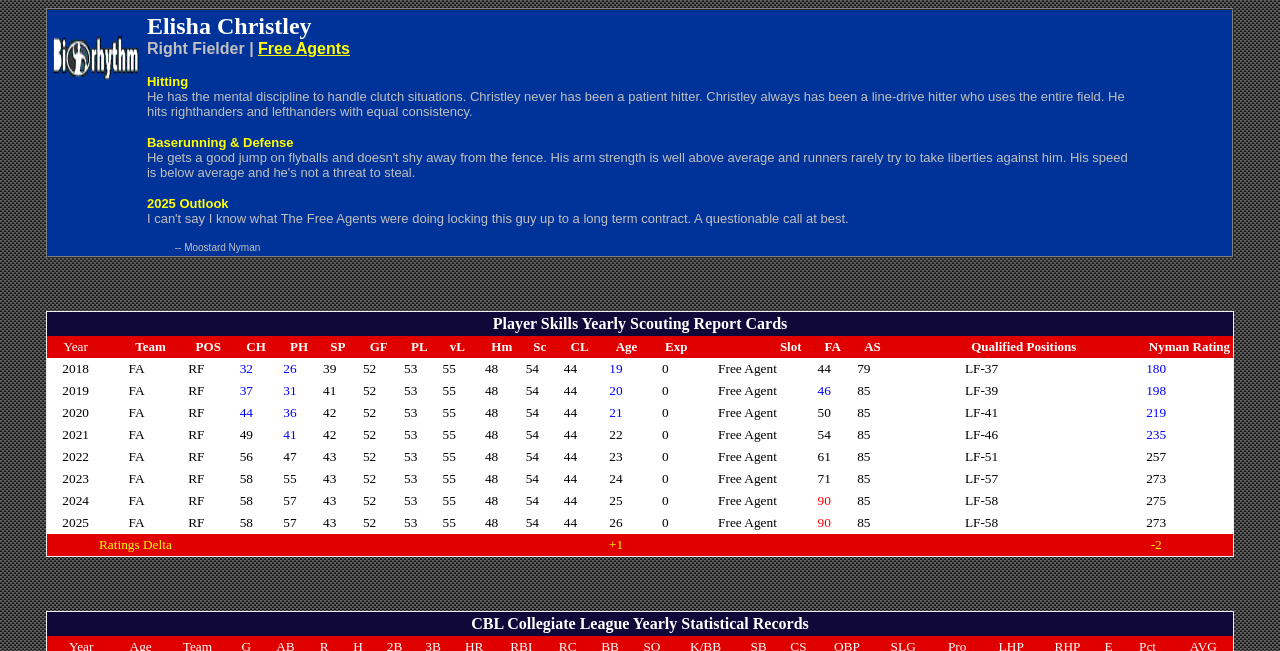Please provide the bounding box coordinates for the UI element as described: "Free Agents". The coordinates must be four floats between 0 and 1, represented as [left, top, right, bottom].

[0.202, 0.061, 0.273, 0.088]